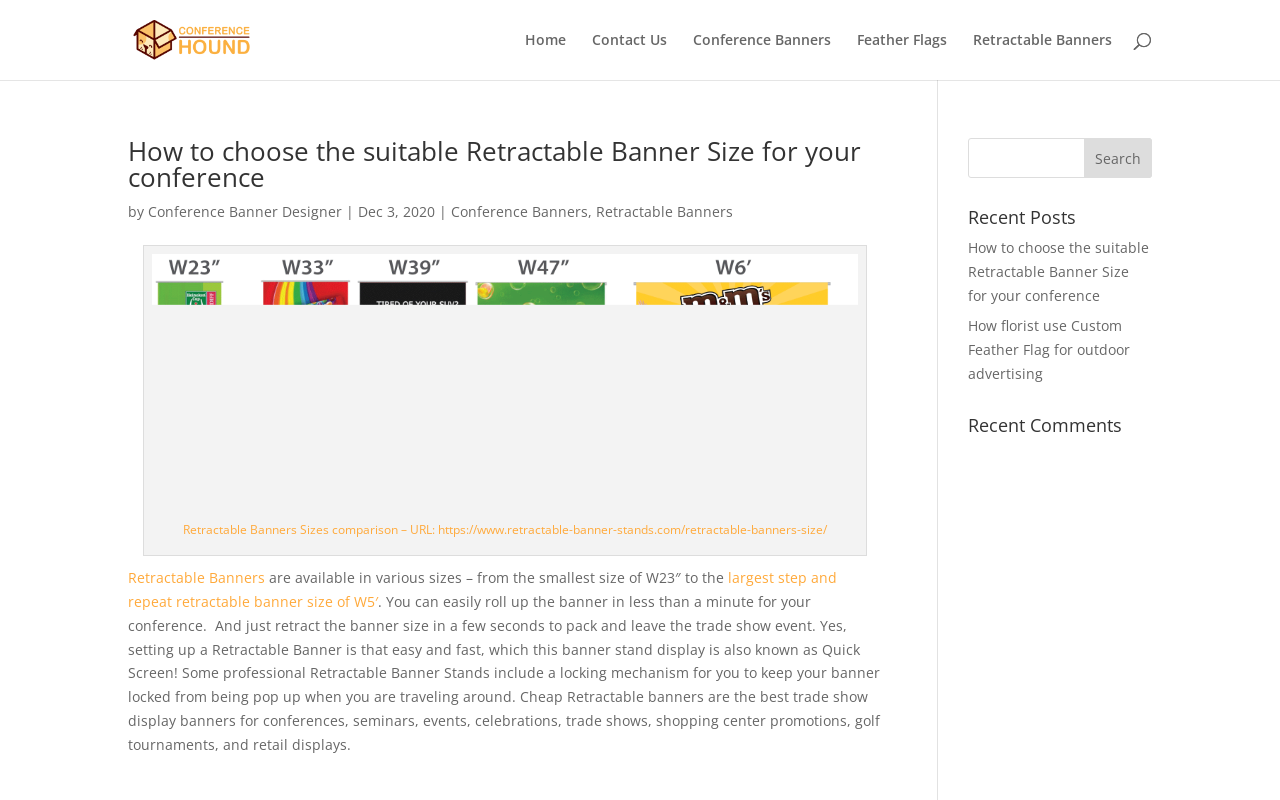Provide a thorough and detailed response to the question by examining the image: 
What is the purpose of the search bar?

The search bar is located at the top of the webpage and has a button labeled 'Search'. This suggests that the purpose of the search bar is to allow users to search for specific content within the website.